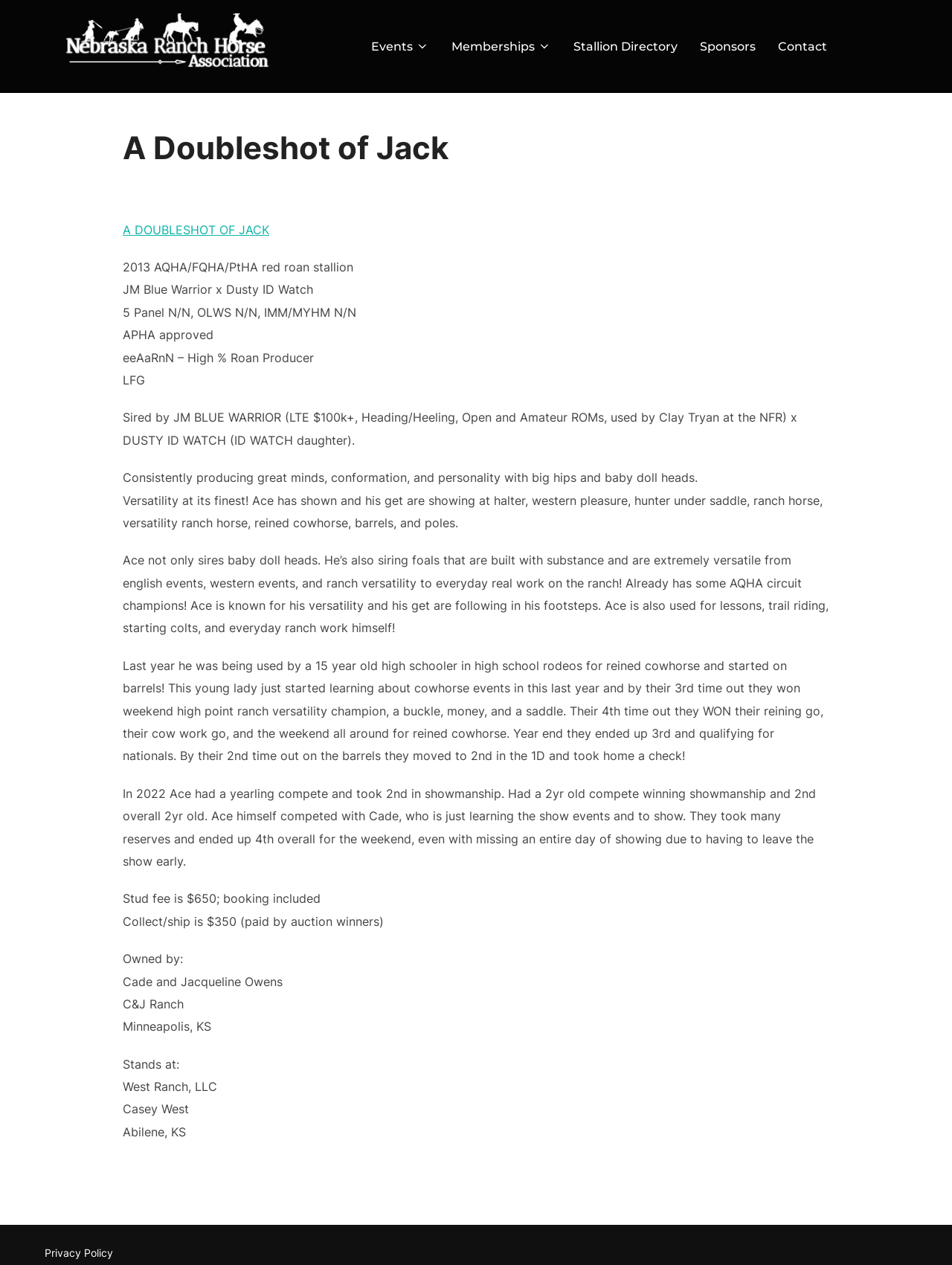Show the bounding box coordinates of the element that should be clicked to complete the task: "Navigate to the Events page".

[0.389, 0.026, 0.45, 0.048]